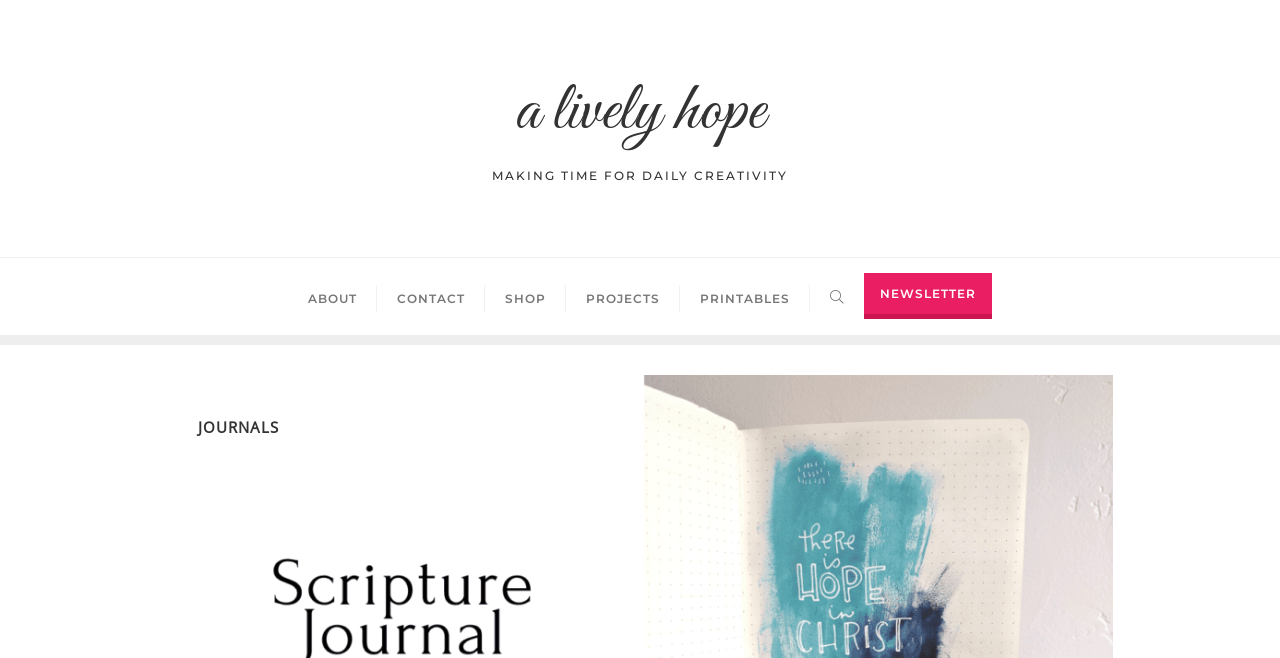Give a one-word or one-phrase response to the question:
What is the website's tagline?

MAKING TIME FOR DAILY CREATIVITY